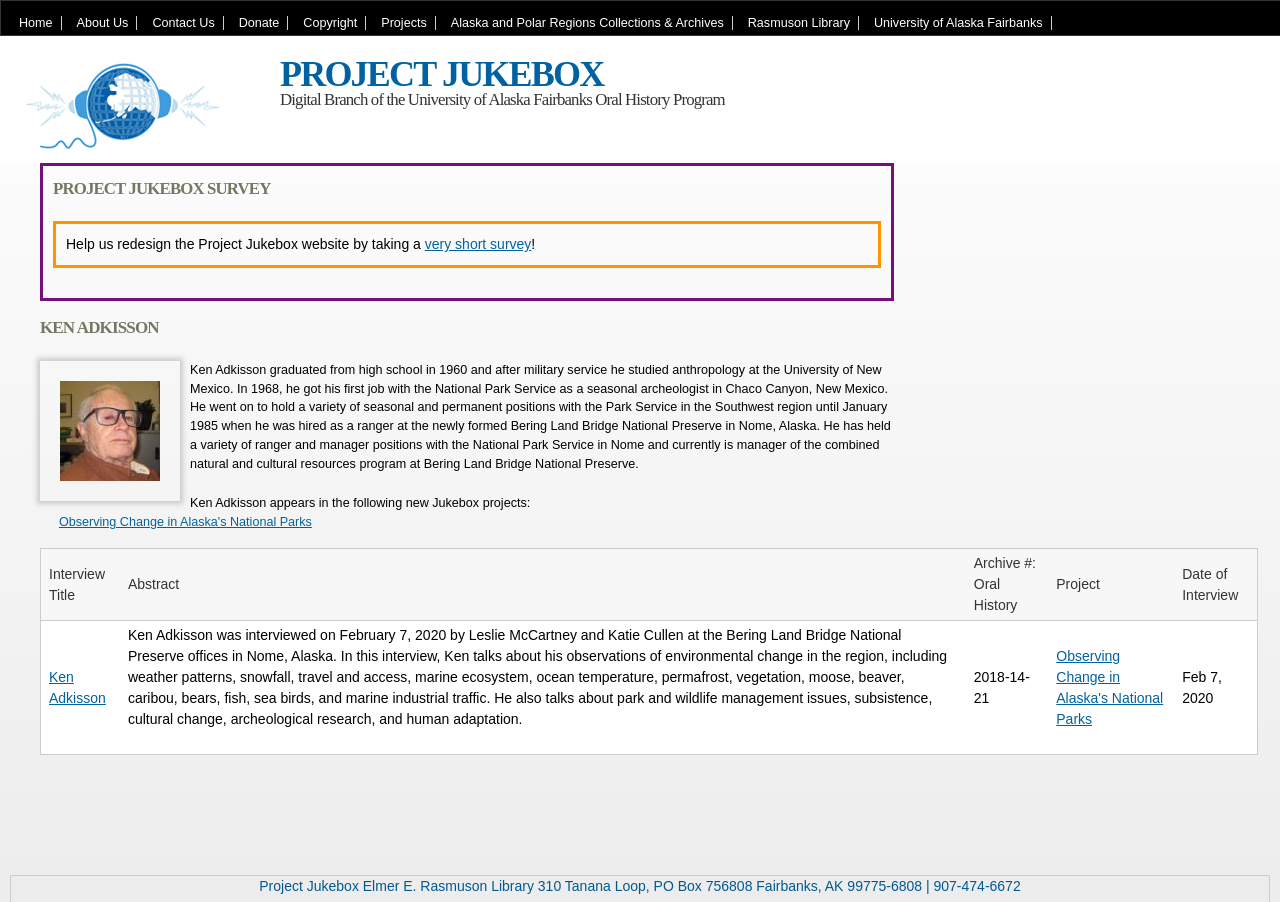Please locate the bounding box coordinates for the element that should be clicked to achieve the following instruction: "Explore the 'Observing Change in Alaska's National Parks' project". Ensure the coordinates are given as four float numbers between 0 and 1, i.e., [left, top, right, bottom].

[0.825, 0.718, 0.909, 0.806]